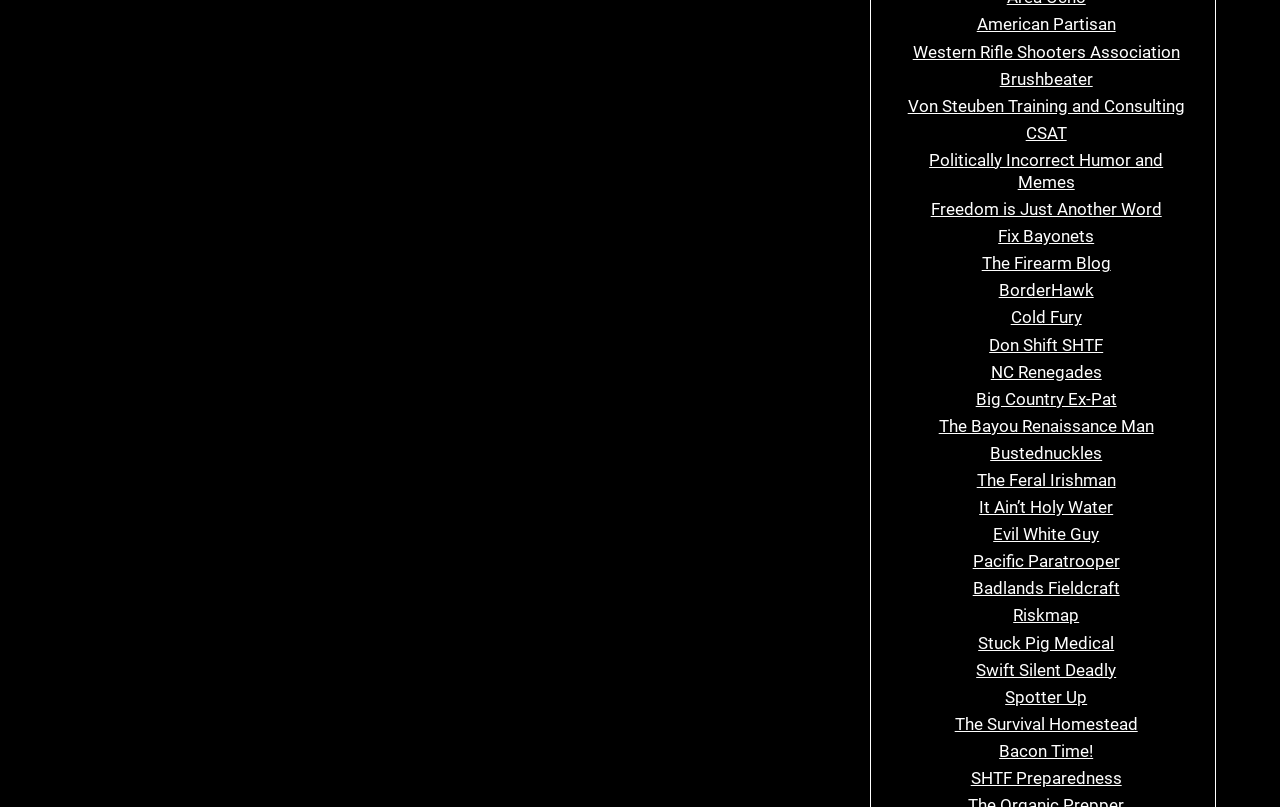Provide a brief response to the question below using a single word or phrase: 
What is the first link on the webpage?

American Partisan